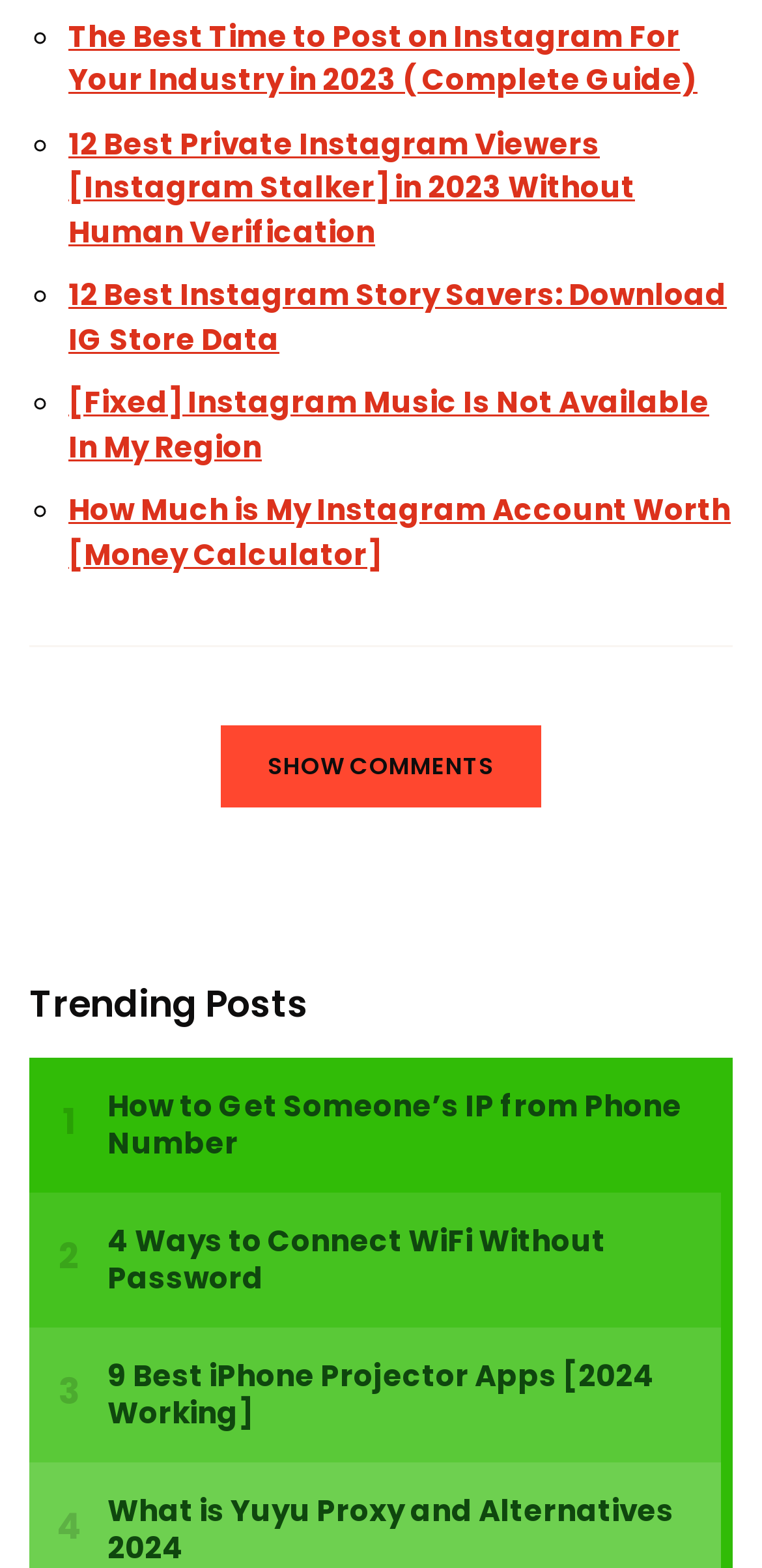Using the given element description, provide the bounding box coordinates (top-left x, top-left y, bottom-right x, bottom-right y) for the corresponding UI element in the screenshot: Show comments

[0.29, 0.463, 0.71, 0.515]